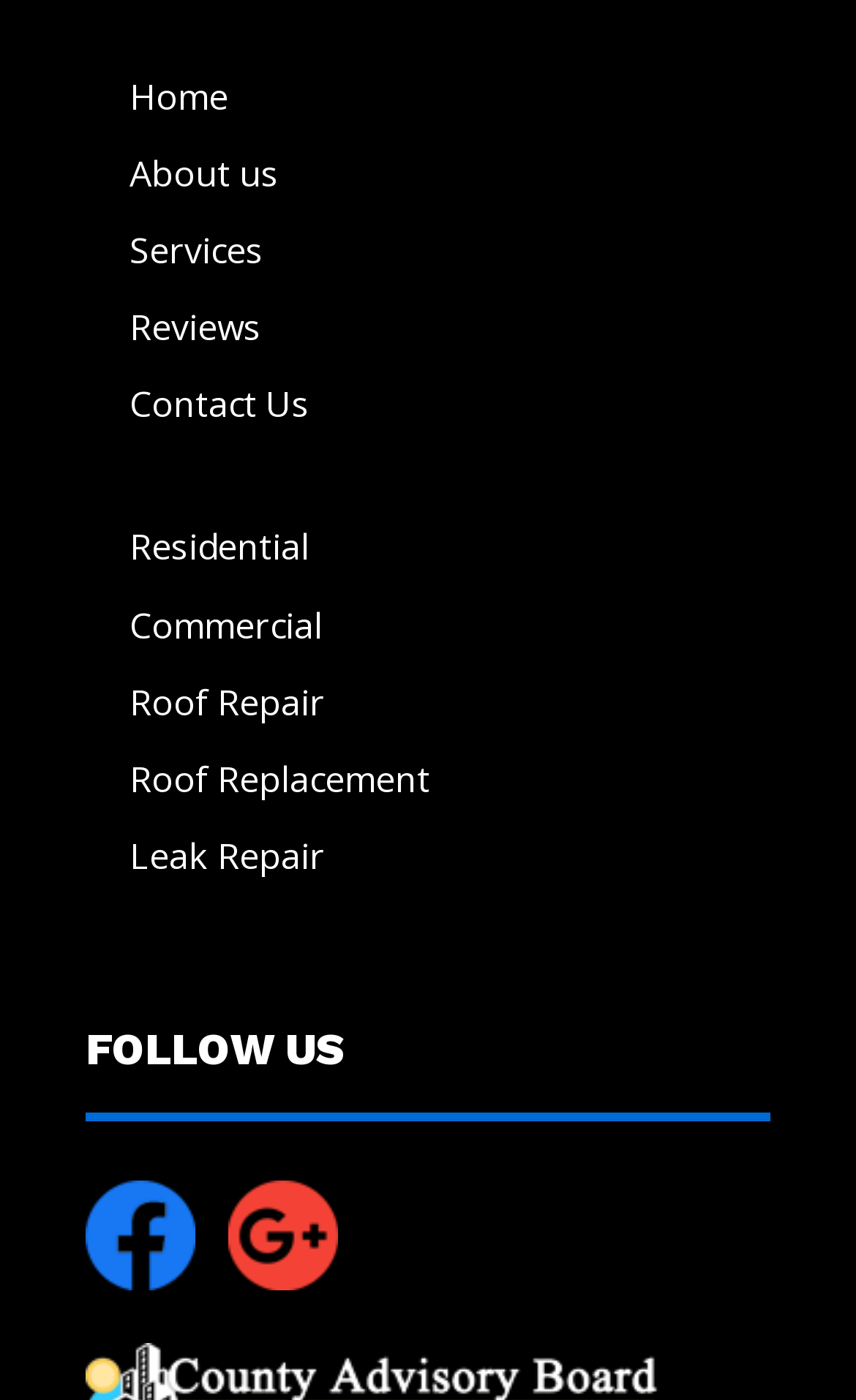From the given element description: "Reviews", find the bounding box for the UI element. Provide the coordinates as four float numbers between 0 and 1, in the order [left, top, right, bottom].

[0.151, 0.216, 0.305, 0.251]